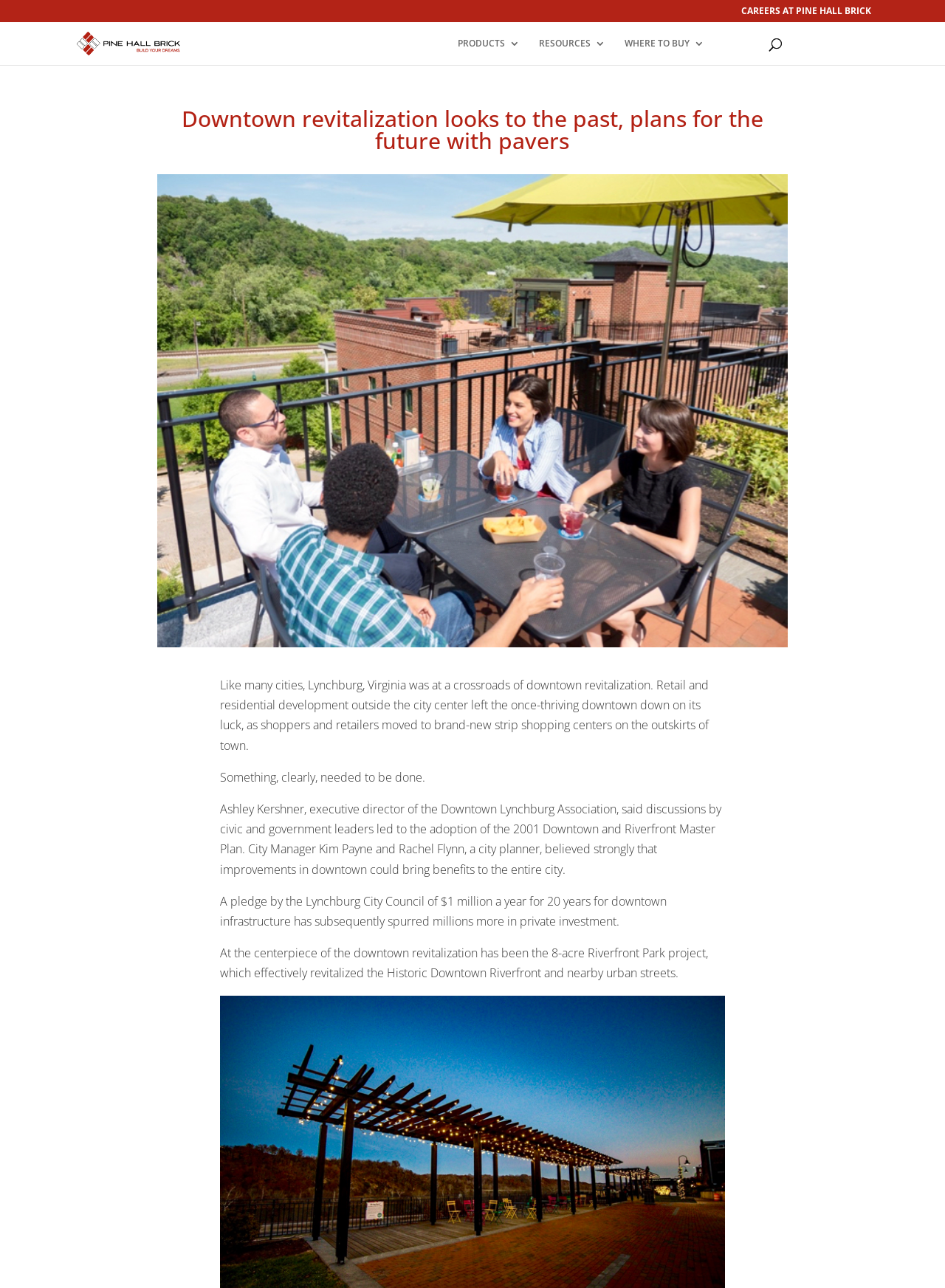Provide your answer in a single word or phrase: 
How many years did the city council pledge to fund downtown infrastructure?

20 years